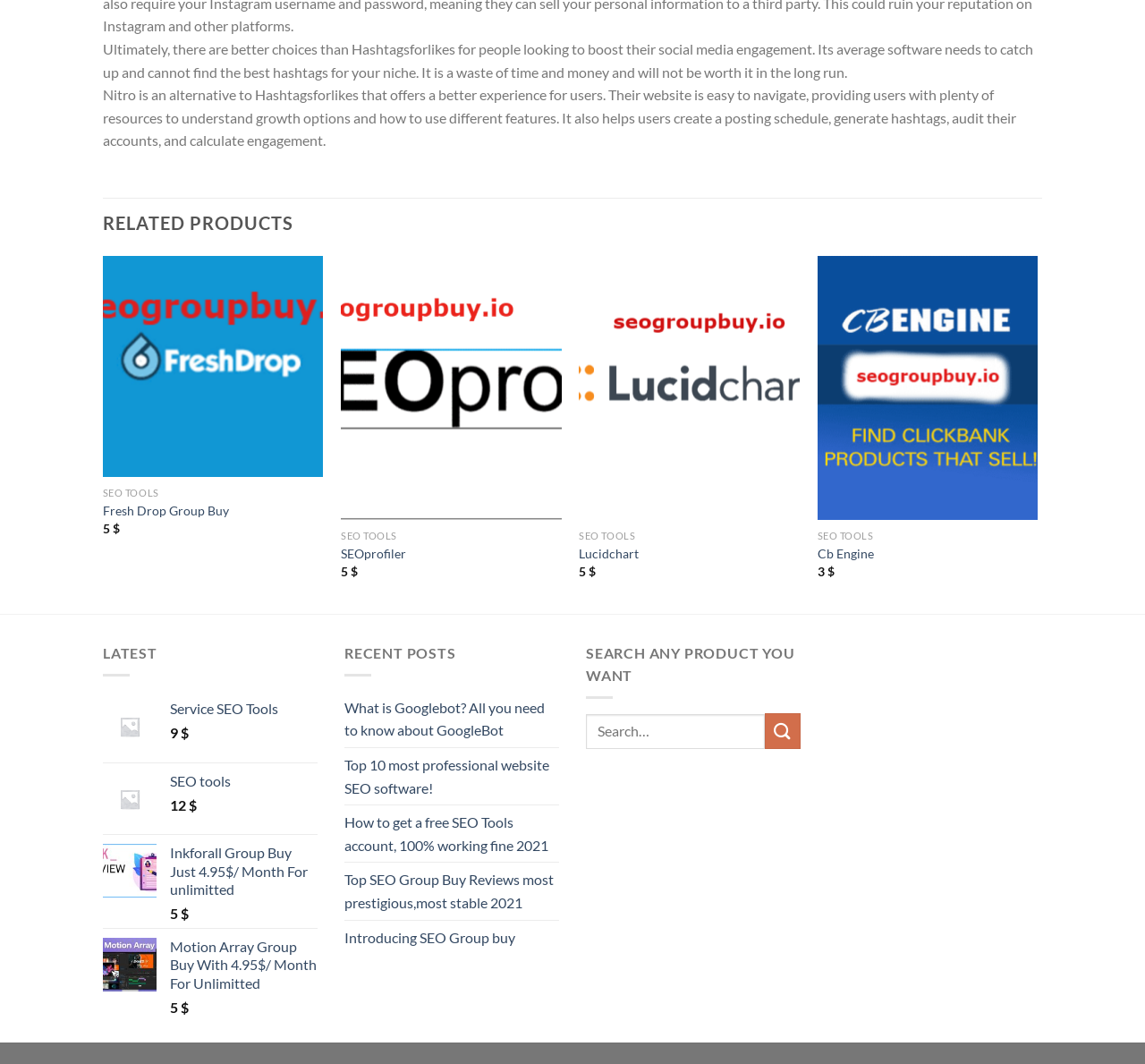Please identify the bounding box coordinates of the element I should click to complete this instruction: 'Click on the 'Submit' button'. The coordinates should be given as four float numbers between 0 and 1, like this: [left, top, right, bottom].

[0.668, 0.671, 0.699, 0.704]